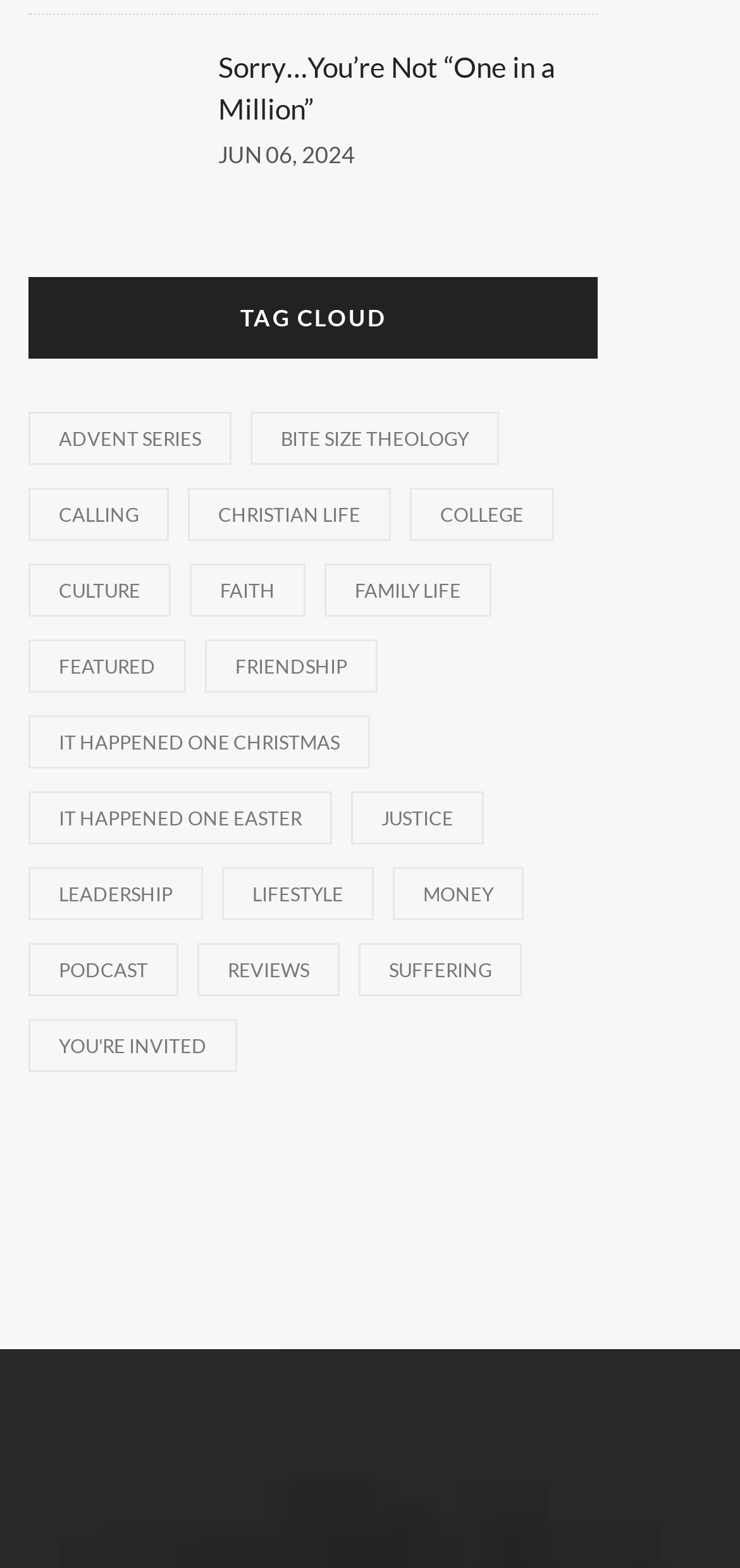Answer this question using a single word or a brief phrase:
What is the date of the article?

JUN 06, 2024